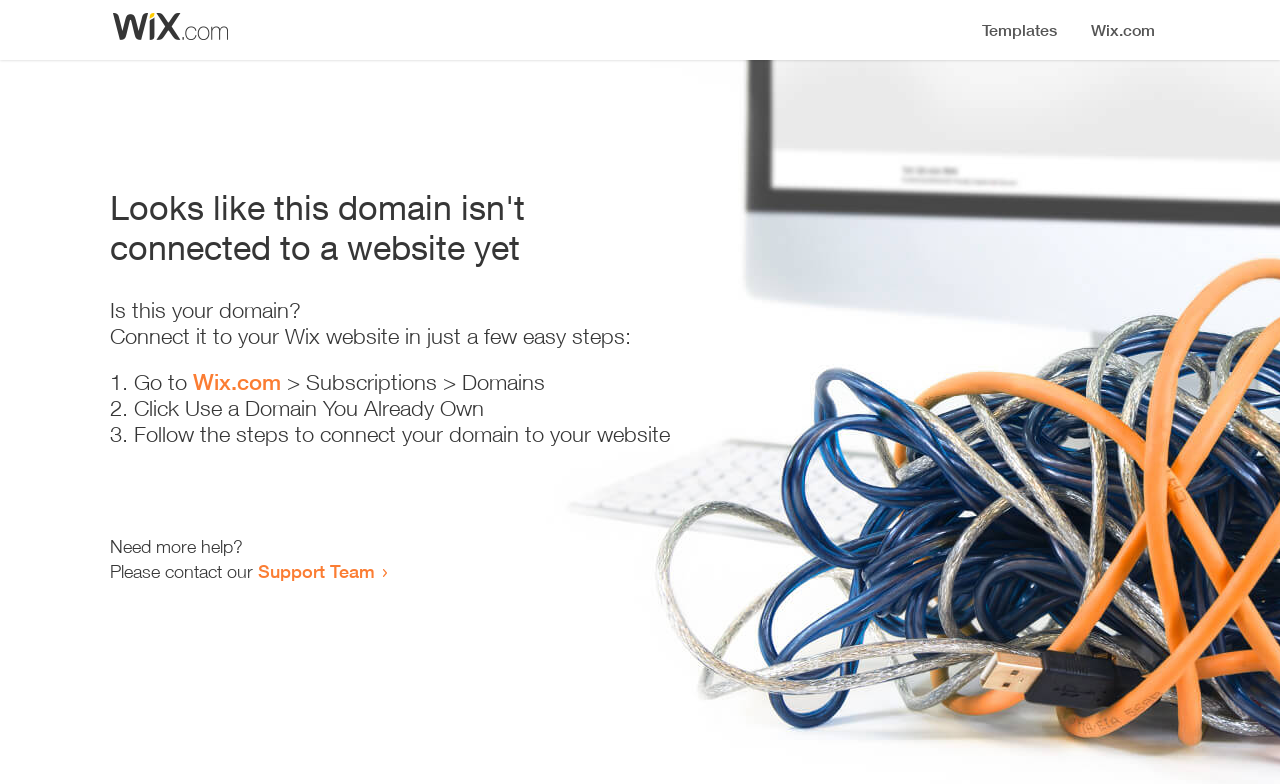What is the purpose of this webpage?
Carefully analyze the image and provide a thorough answer to the question.

The webpage provides a series of steps to connect a domain to a website, indicating that the purpose of this webpage is to guide users through the process of connecting their domain to a website.